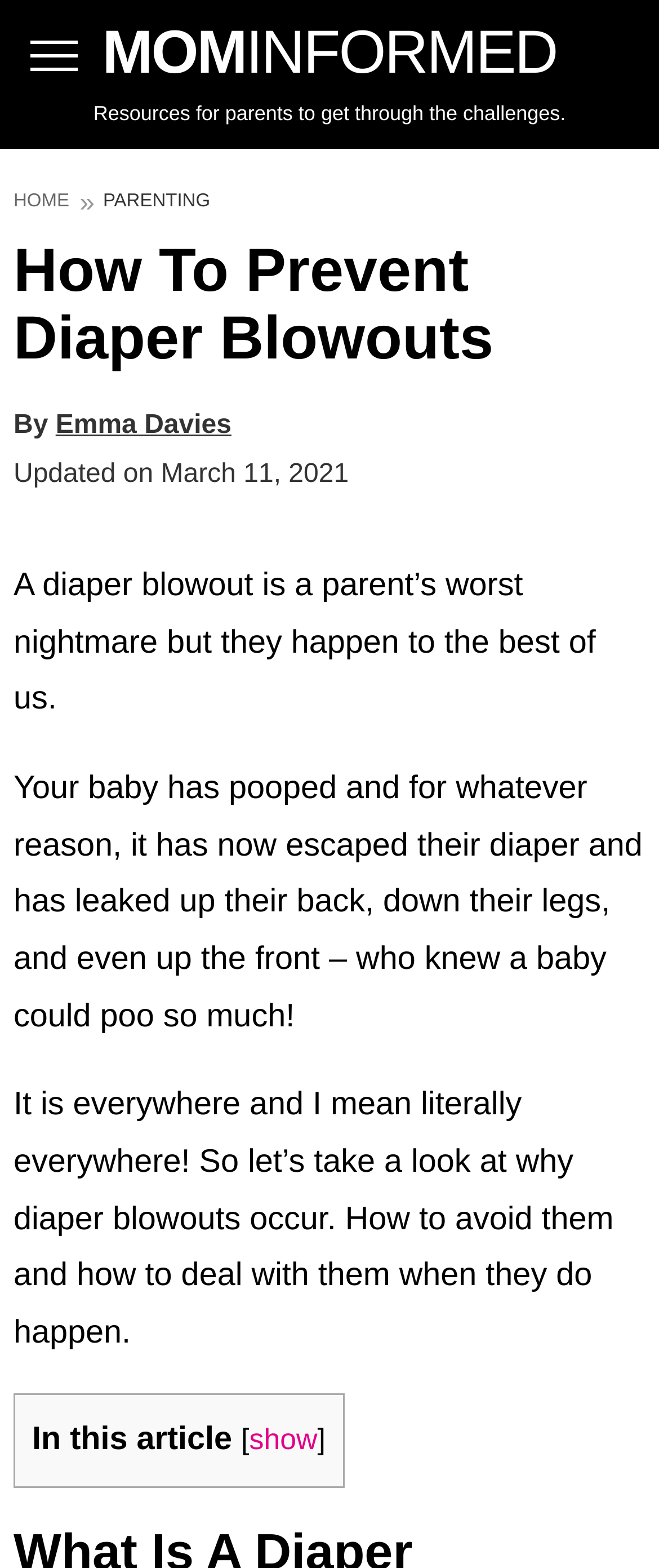Who wrote the article?
From the image, provide a succinct answer in one word or a short phrase.

Emma Davies